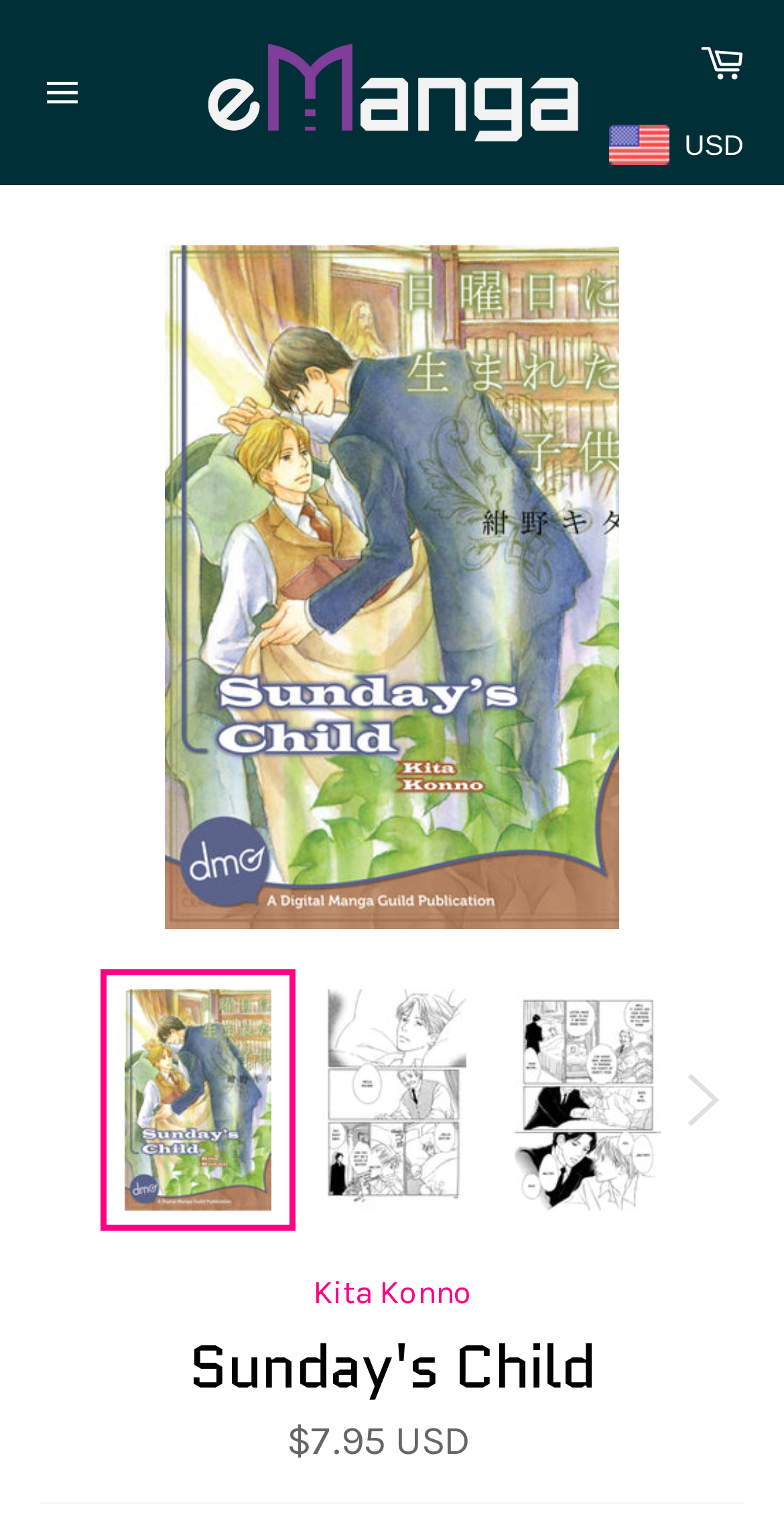Please determine the bounding box coordinates of the element to click in order to execute the following instruction: "Go to eManga homepage". The coordinates should be four float numbers between 0 and 1, specified as [left, top, right, bottom].

[0.263, 0.027, 0.737, 0.094]